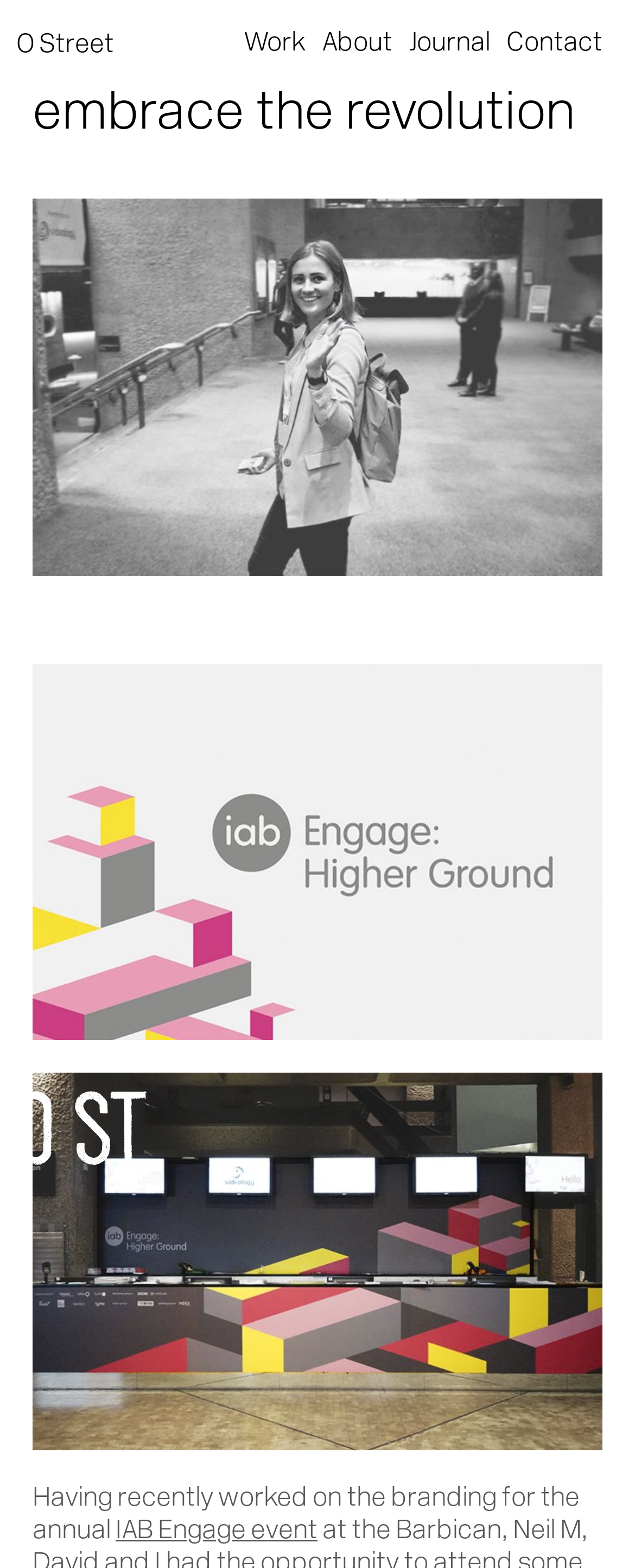What is the phone number?
Provide a thorough and detailed answer to the question.

I found the phone number in the bottom section of the webpage, which is '0141 339 9070', located next to the 'Email' link.